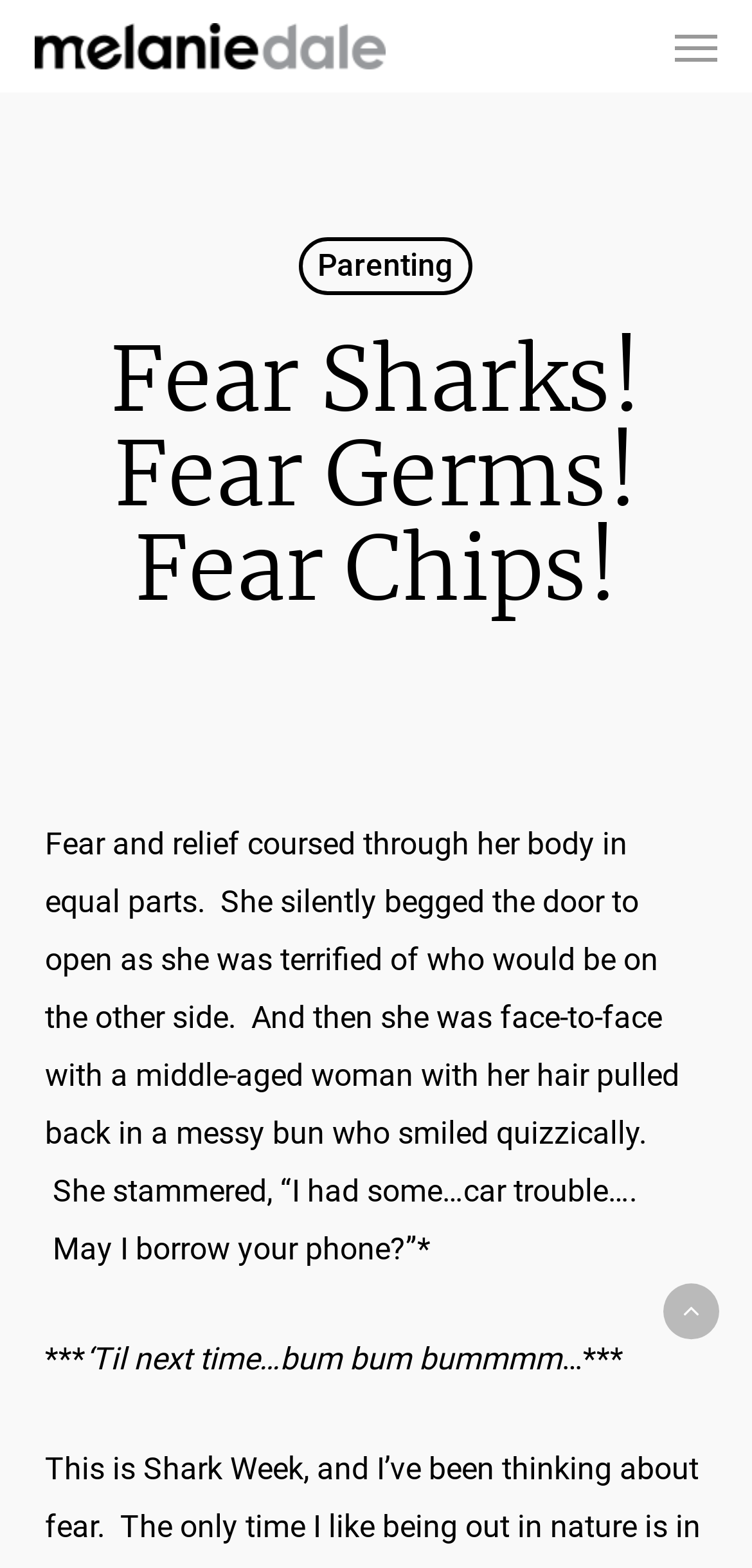Identify the bounding box of the UI component described as: "Parenting".

[0.396, 0.151, 0.627, 0.188]